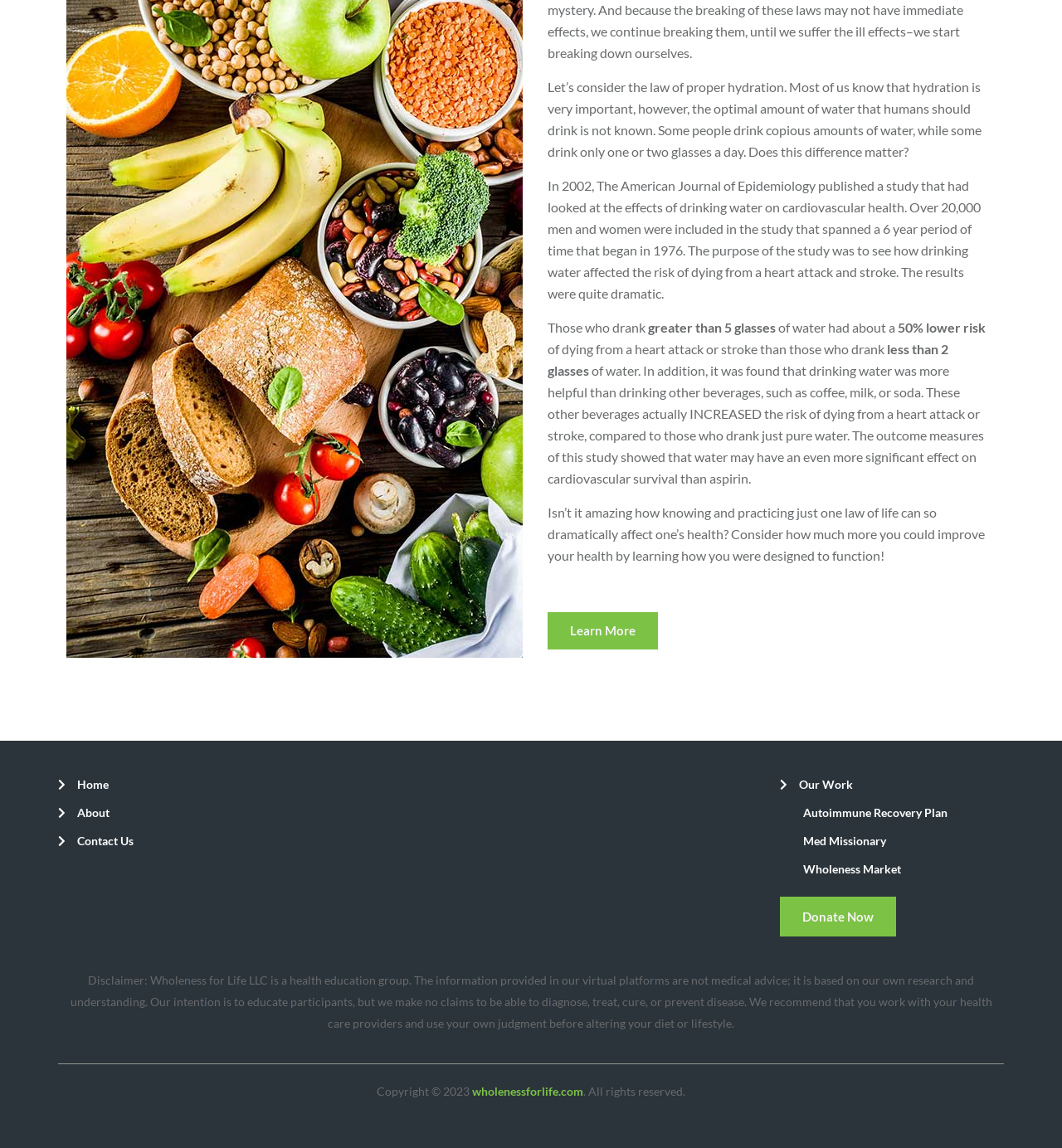What is the name of the organization?
Using the image, answer in one word or phrase.

Wholeness for Life LLC